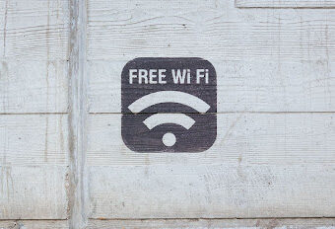Answer the question with a brief word or phrase:
What is the background of the design?

lighter, textured